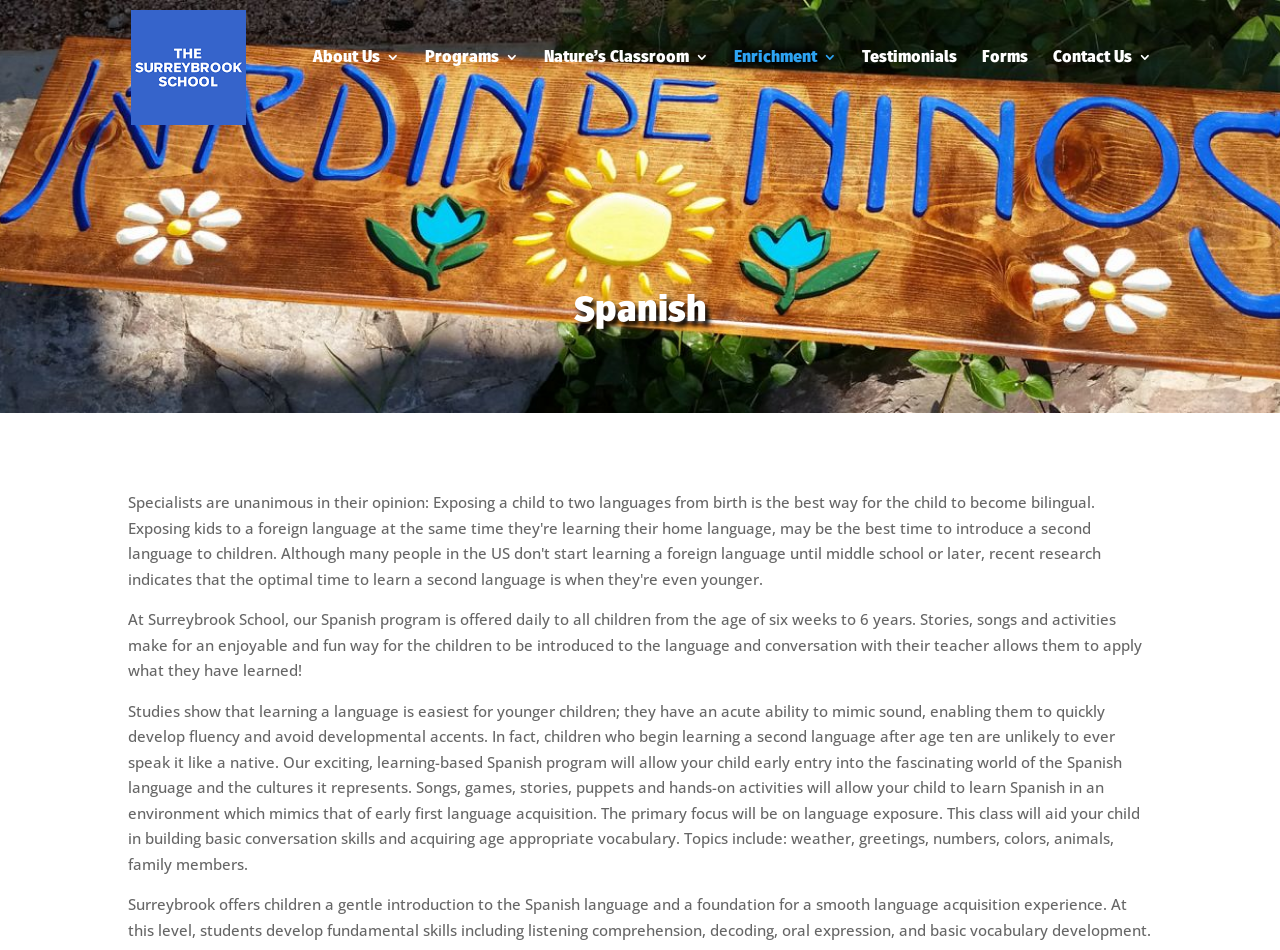Determine the bounding box coordinates of the clickable element to achieve the following action: 'view Testimonials'. Provide the coordinates as four float values between 0 and 1, formatted as [left, top, right, bottom].

[0.673, 0.053, 0.748, 0.12]